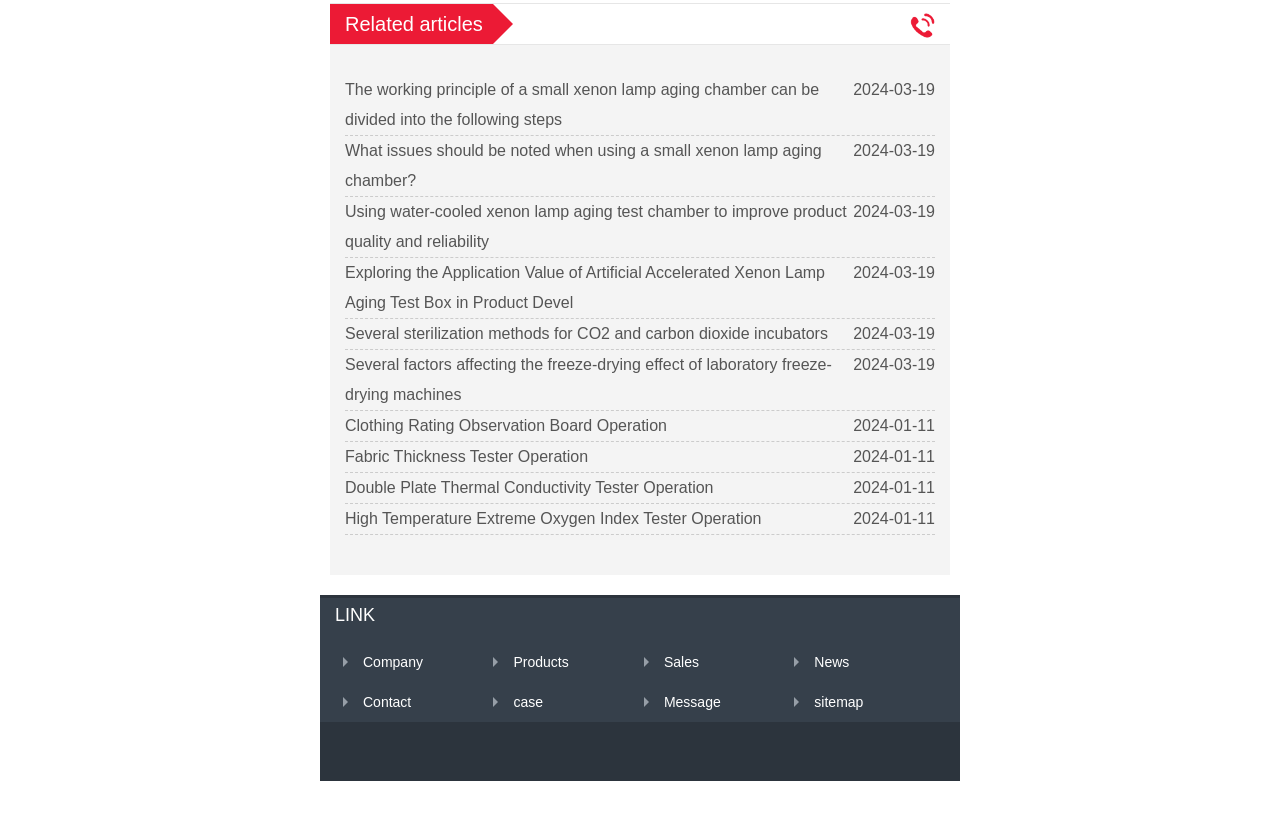Kindly determine the bounding box coordinates for the area that needs to be clicked to execute this instruction: "Share a link to this post".

None